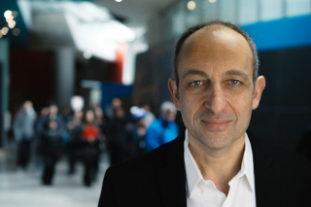Use a single word or phrase to answer the question:
What is the significance of Munther Dahleh's leadership role?

Directing IDSS